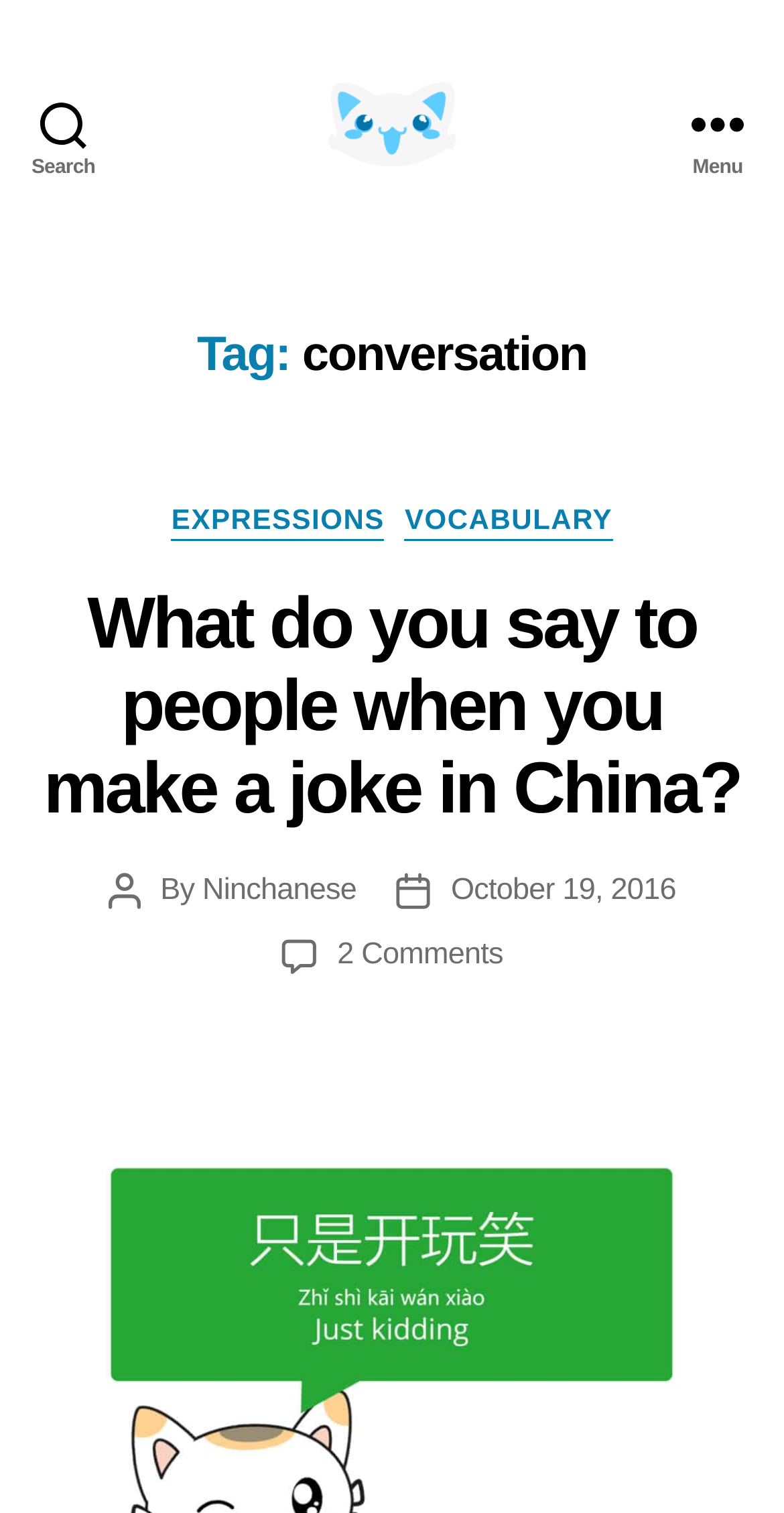When was the post published?
Please provide a comprehensive answer based on the details in the screenshot.

The link 'October 19, 2016' is present next to the 'Post date' text, indicating that the post was published on this date.